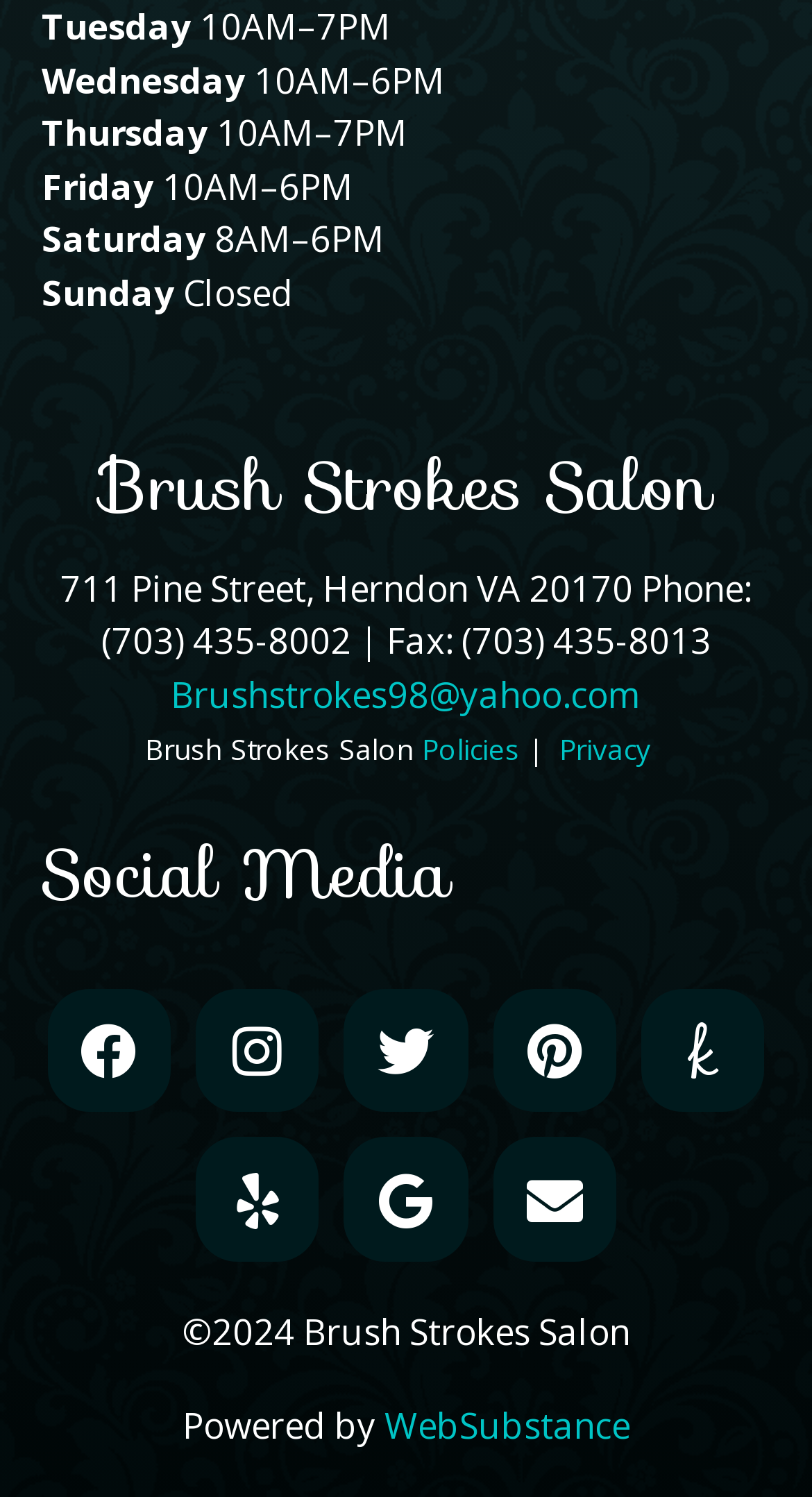What is the phone number of the salon?
Kindly offer a comprehensive and detailed response to the question.

I found the phone number by looking at the address section of the webpage, which also includes the phone number and fax number.